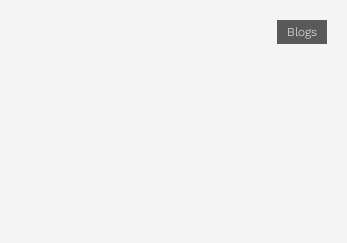Can you give a detailed response to the following question using the information from the image? What is the purpose of the blog's design?

The purpose of the blog's design is to provide accessibility and engagement for pet owners seeking valuable information, as evident from the clean layout that encourages further exploration of the blog and its various posts and links.